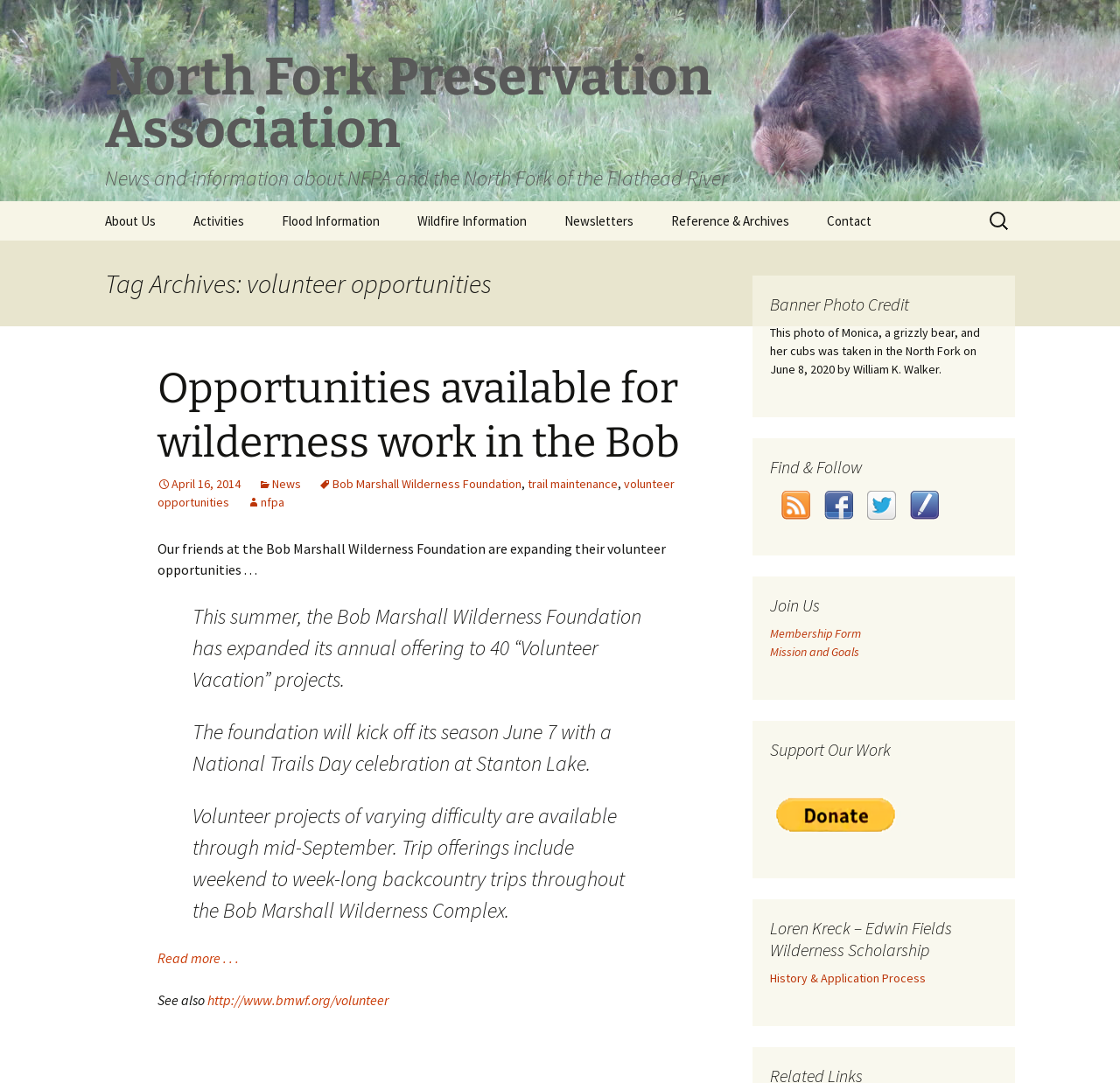Given the webpage screenshot, identify the bounding box of the UI element that matches this description: "Read more . . .".

[0.141, 0.876, 0.213, 0.892]